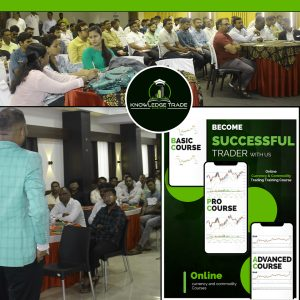Give an elaborate caption for the image.

The image features a dynamic scene from a Knowledge Trade Academics training session, where aspiring traders are gathered in an educational environment. On the left side, the audience, consisting predominantly of men and women dressed in casual and formal attire, attentively listens to an instructor, emphasizing their eagerness to learn about currency and commodity trading. 

In contrast, the right side of the image presents vibrant promotional material that highlights the offerings of the academy. It showcases three distinct courses: Basic Course, Pro Course, and Advanced Course, designed to equip participants with essential trading skills. The graphic emphasizes the promise of becoming a successful trader through online learning. 

The central logo of Knowledge Trade Academics adds a professional touch to the promotional content, reinforcing the identity of the academy as a leader in trading education. Overall, the image captures the synergy of real-time learning and digital education, aimed at empowering traders with valuable skills for navigating financial markets.